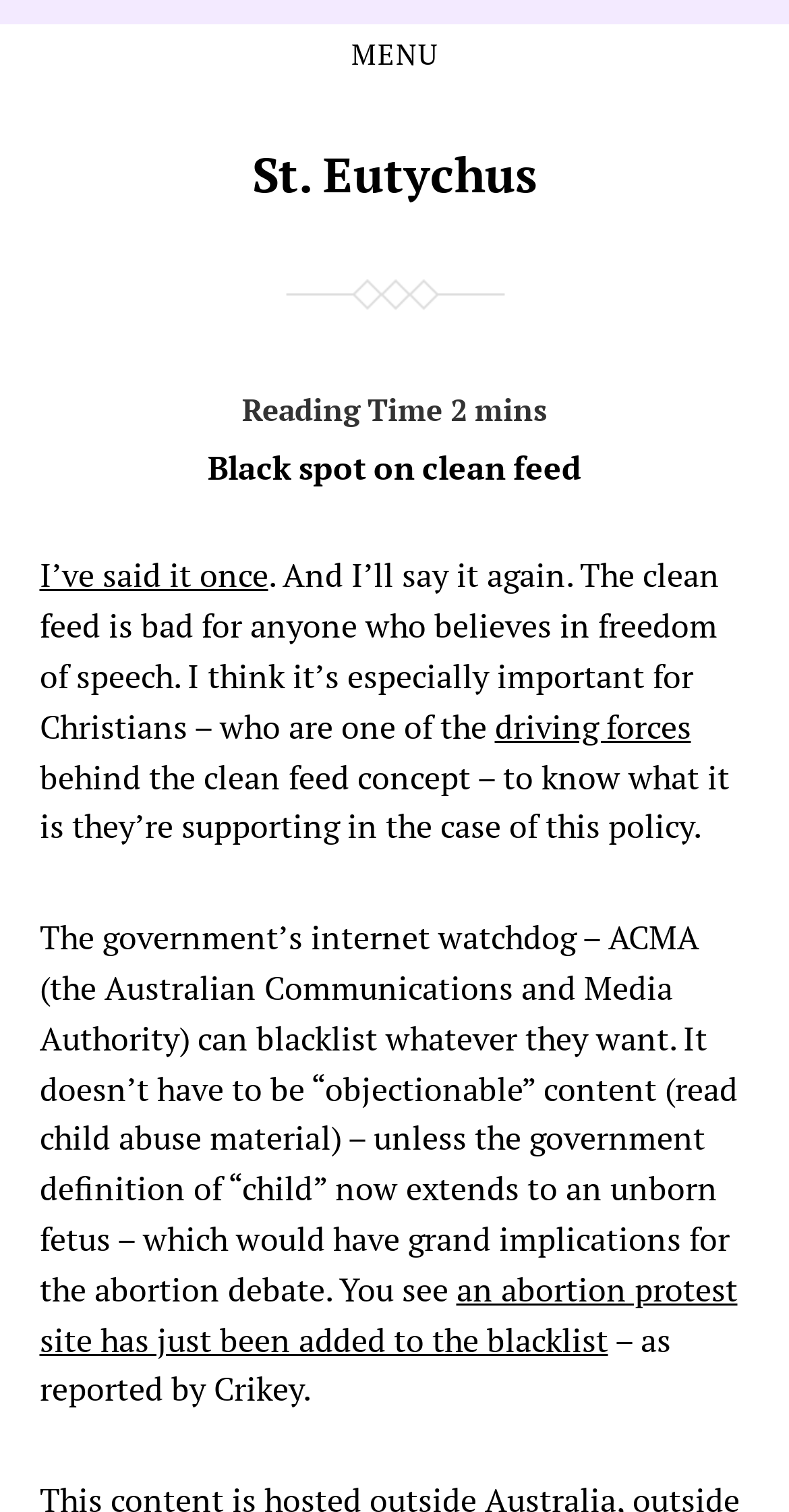What type of content can be blacklisted?
Please answer using one word or phrase, based on the screenshot.

Not limited to objectionable content